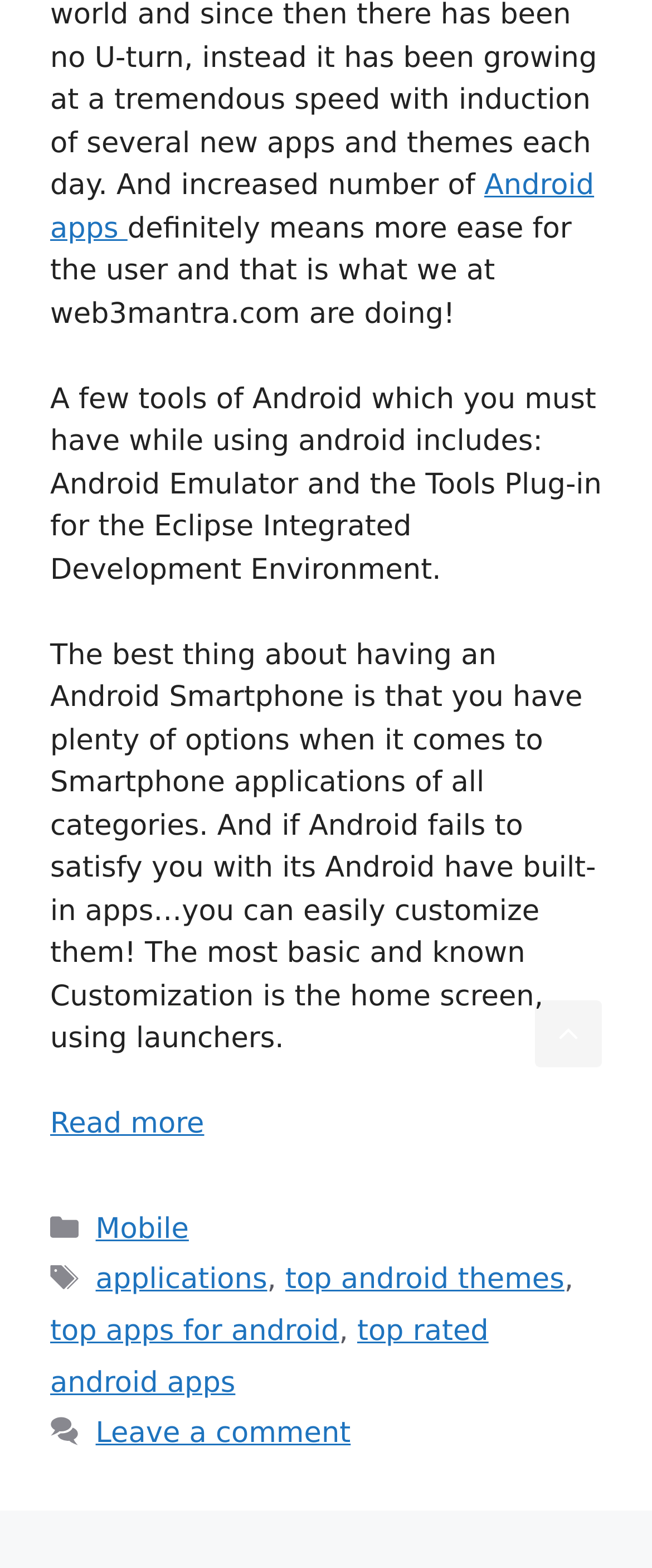Please determine the bounding box coordinates of the element's region to click in order to carry out the following instruction: "Go to Mobile category". The coordinates should be four float numbers between 0 and 1, i.e., [left, top, right, bottom].

[0.147, 0.773, 0.29, 0.795]